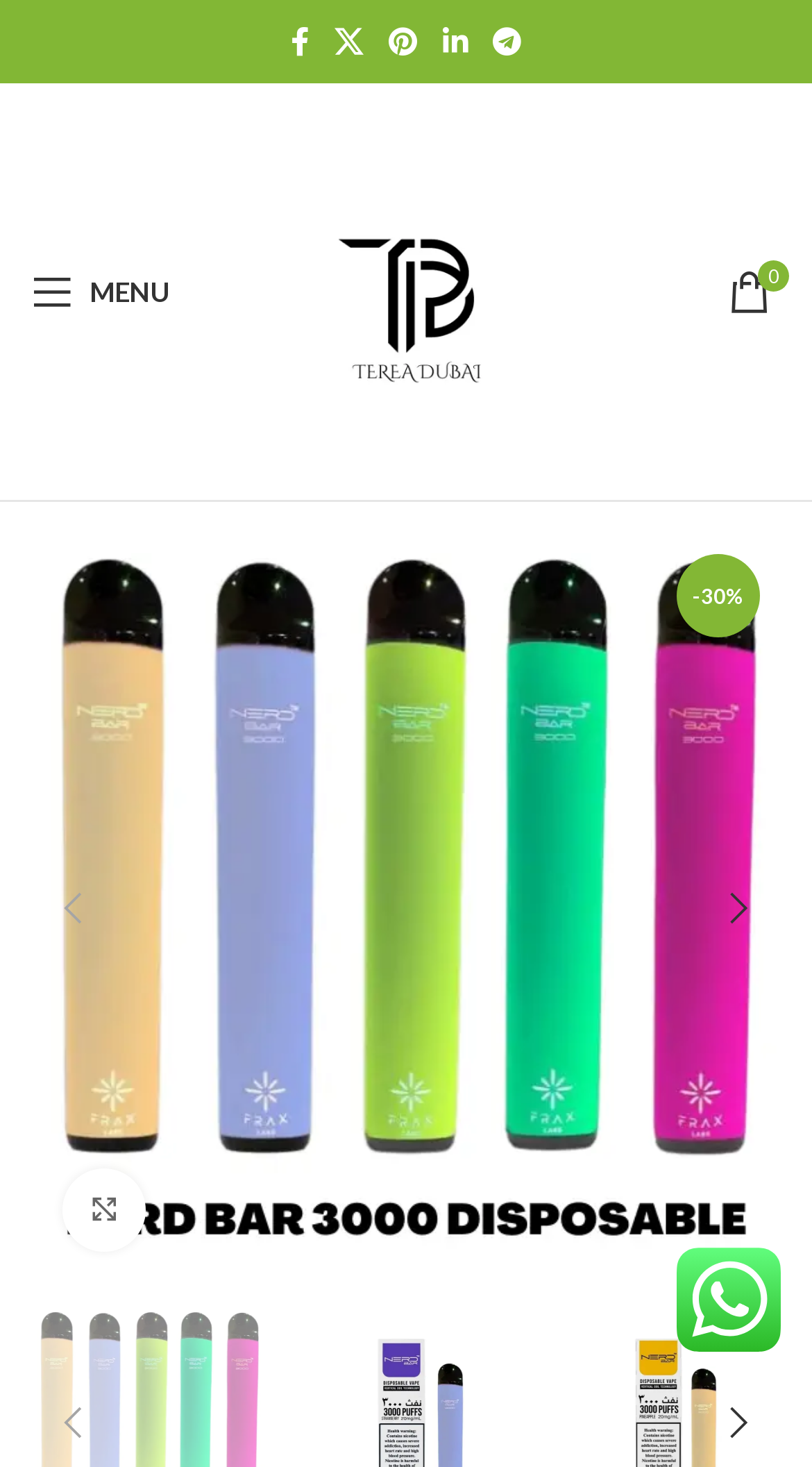Pinpoint the bounding box coordinates of the element to be clicked to execute the instruction: "Go to site homepage".

[0.308, 0.184, 0.692, 0.208]